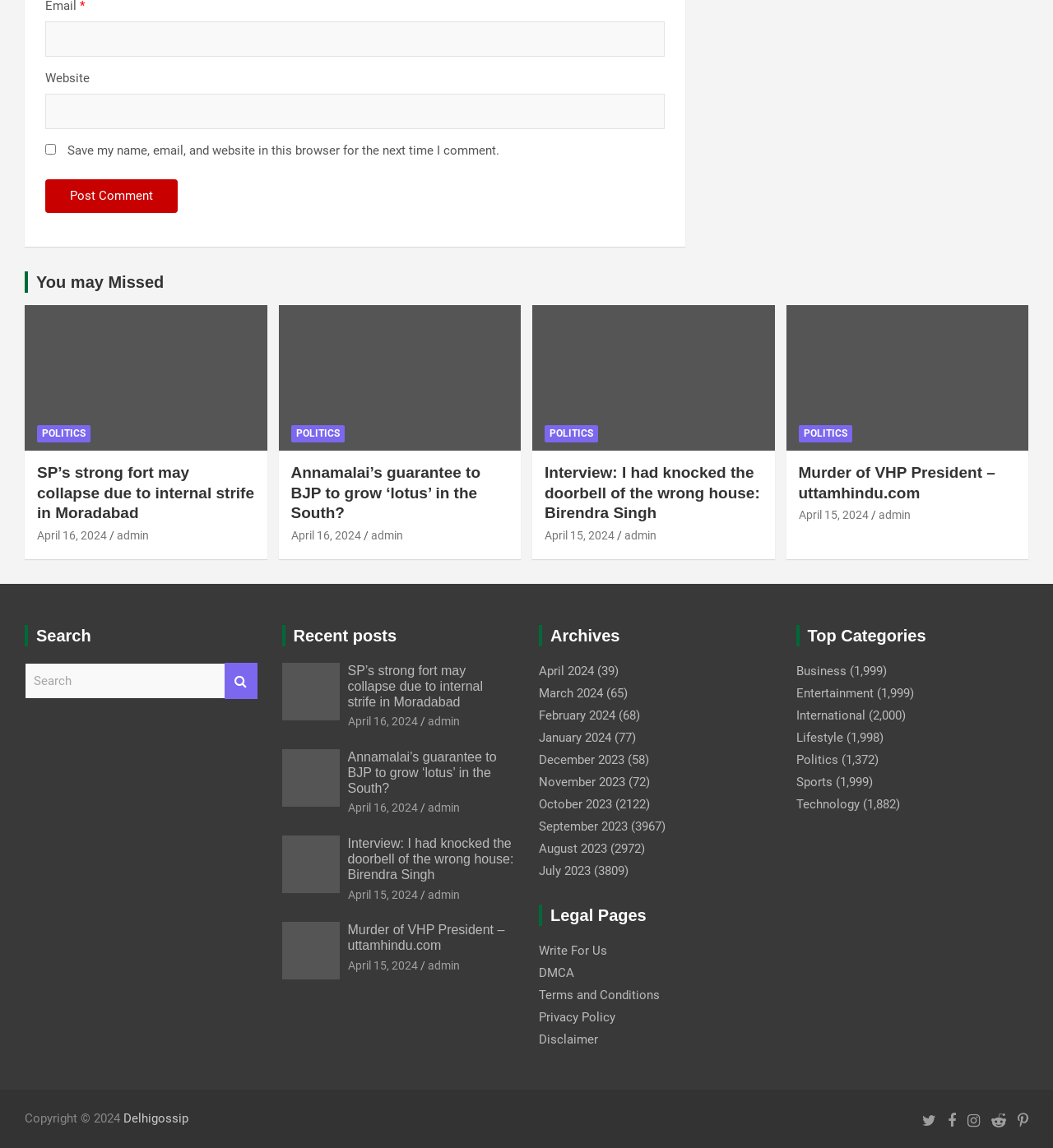How can users search for specific posts on this webpage?
Please provide a comprehensive answer based on the information in the image.

The webpage has a search box with a heading 'Search' and a button with a magnifying glass icon. This suggests that users can input keywords or phrases into the search box to find specific posts on the webpage.